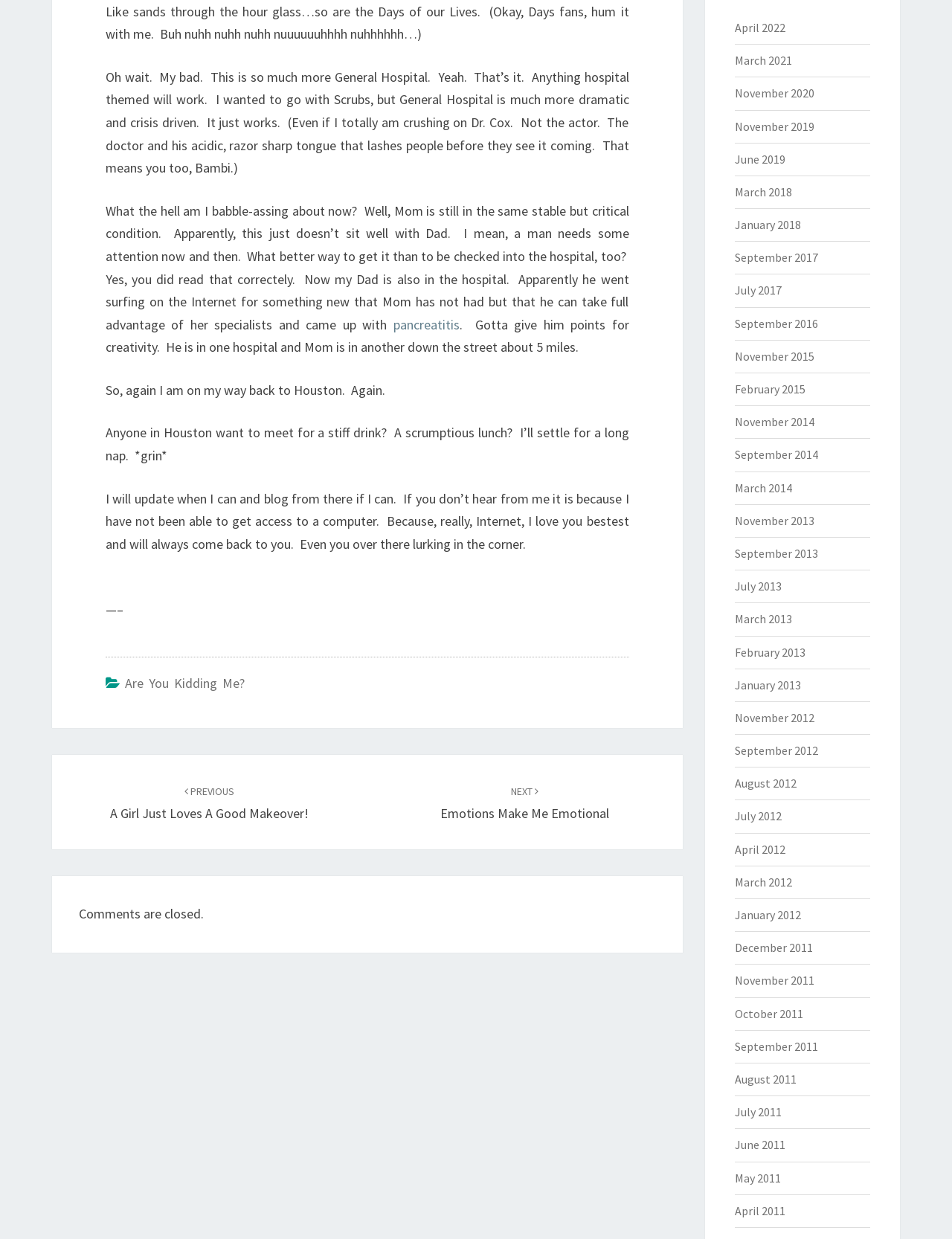Identify the bounding box for the UI element that is described as follows: "Are you kidding me?".

[0.131, 0.544, 0.257, 0.558]